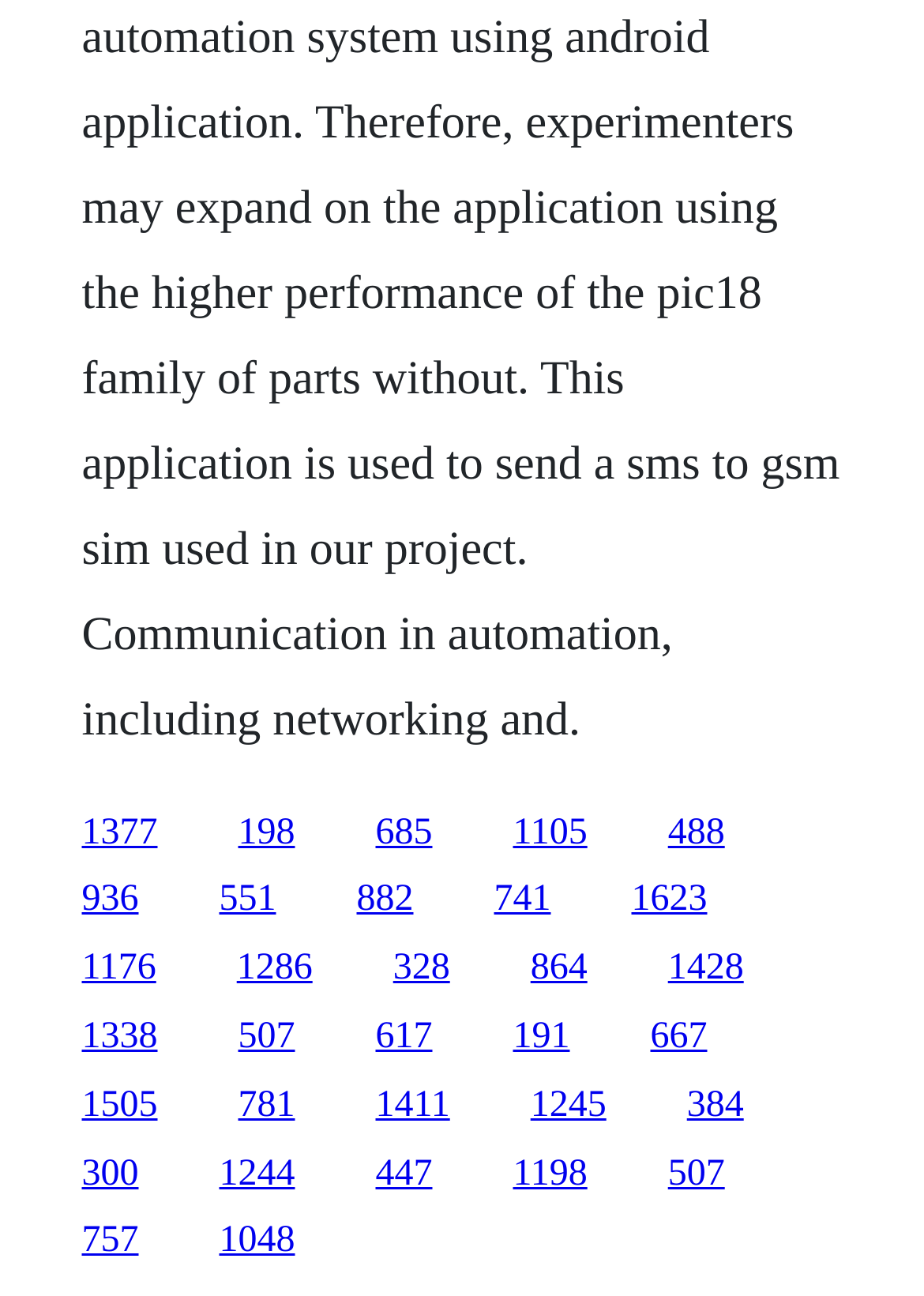What is the horizontal position of the link '1623'?
Give a comprehensive and detailed explanation for the question.

I compared the x1 and x2 coordinates of the link '1623' with other elements, and it appears to be on the right side of the webpage.